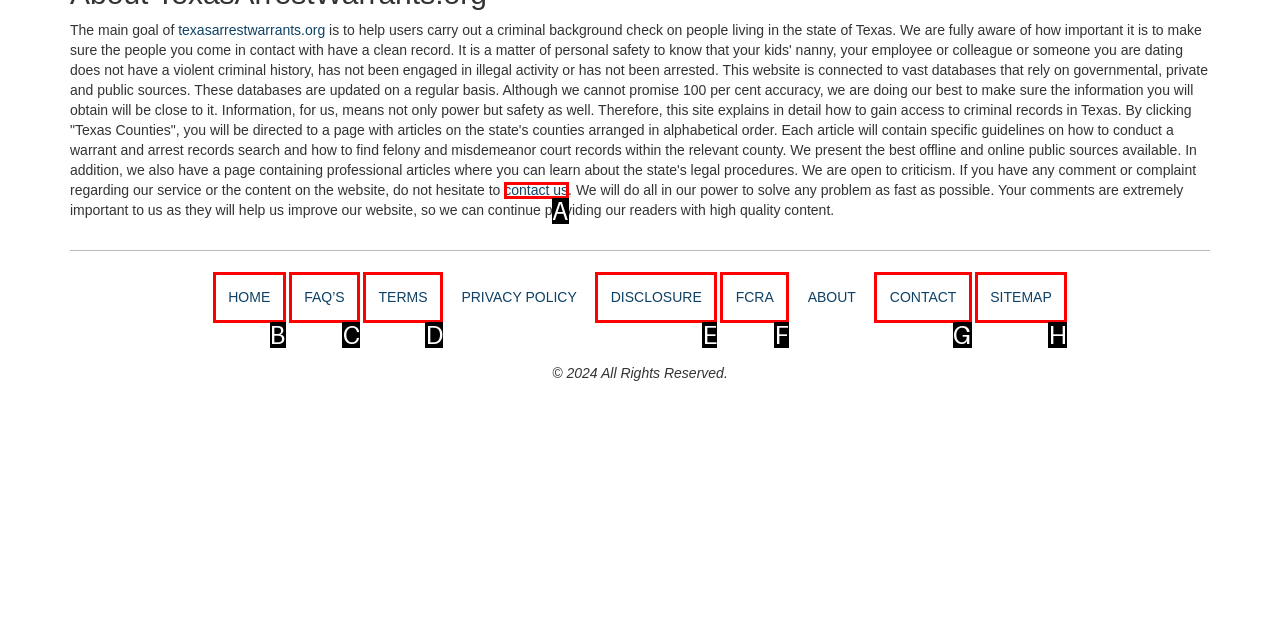From the provided options, pick the HTML element that matches the description: contact us. Respond with the letter corresponding to your choice.

A